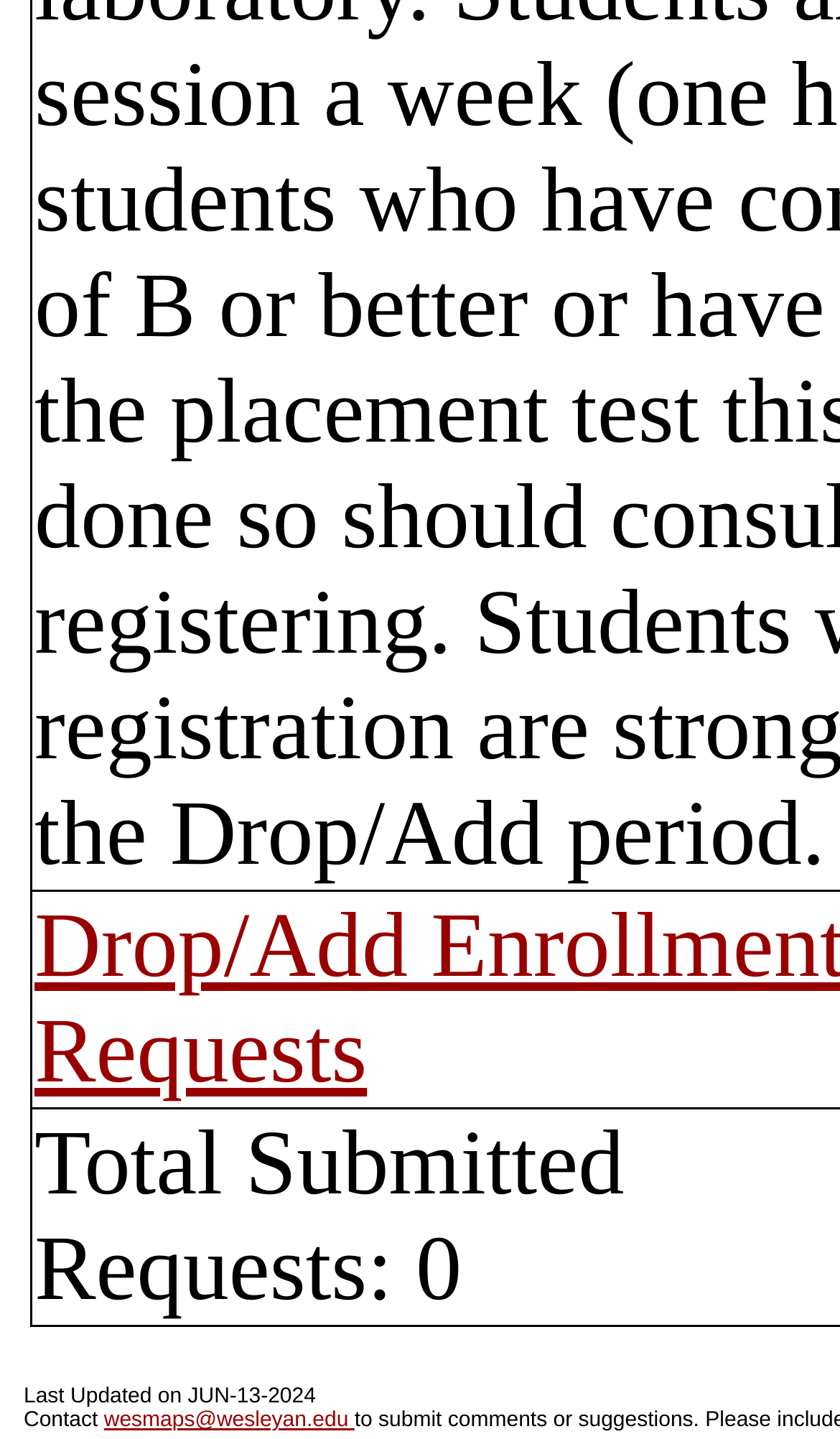Identify the bounding box coordinates for the UI element described as follows: wesmaps@wesleyan.edu. Use the format (top-left x, top-left y, bottom-right x, bottom-right y) and ensure all values are floating point numbers between 0 and 1.

[0.124, 0.979, 0.422, 0.996]